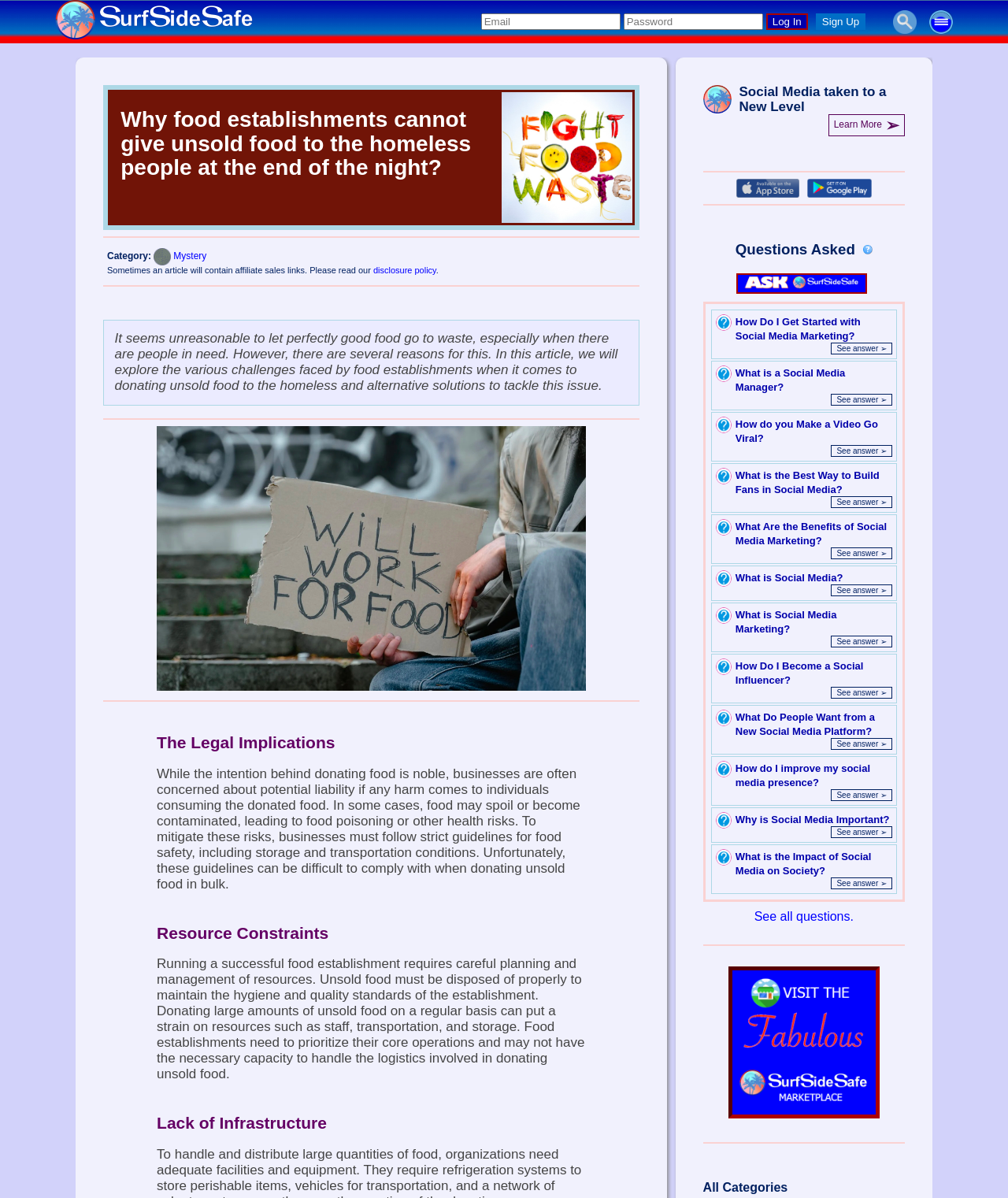Specify the bounding box coordinates of the element's area that should be clicked to execute the given instruction: "Ask SurfSideSafe a question". The coordinates should be four float numbers between 0 and 1, i.e., [left, top, right, bottom].

[0.731, 0.228, 0.86, 0.245]